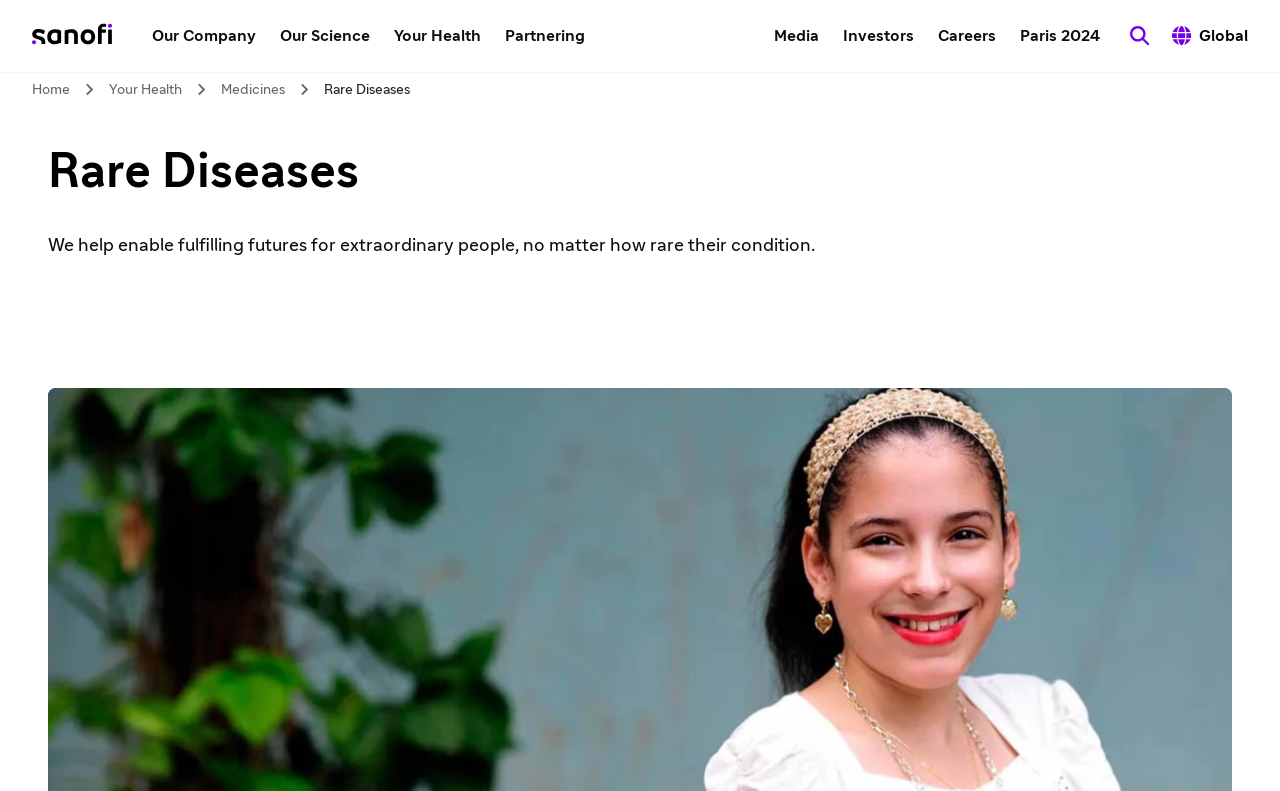What is the purpose of the 'Search' button? Based on the screenshot, please respond with a single word or phrase.

To search the website